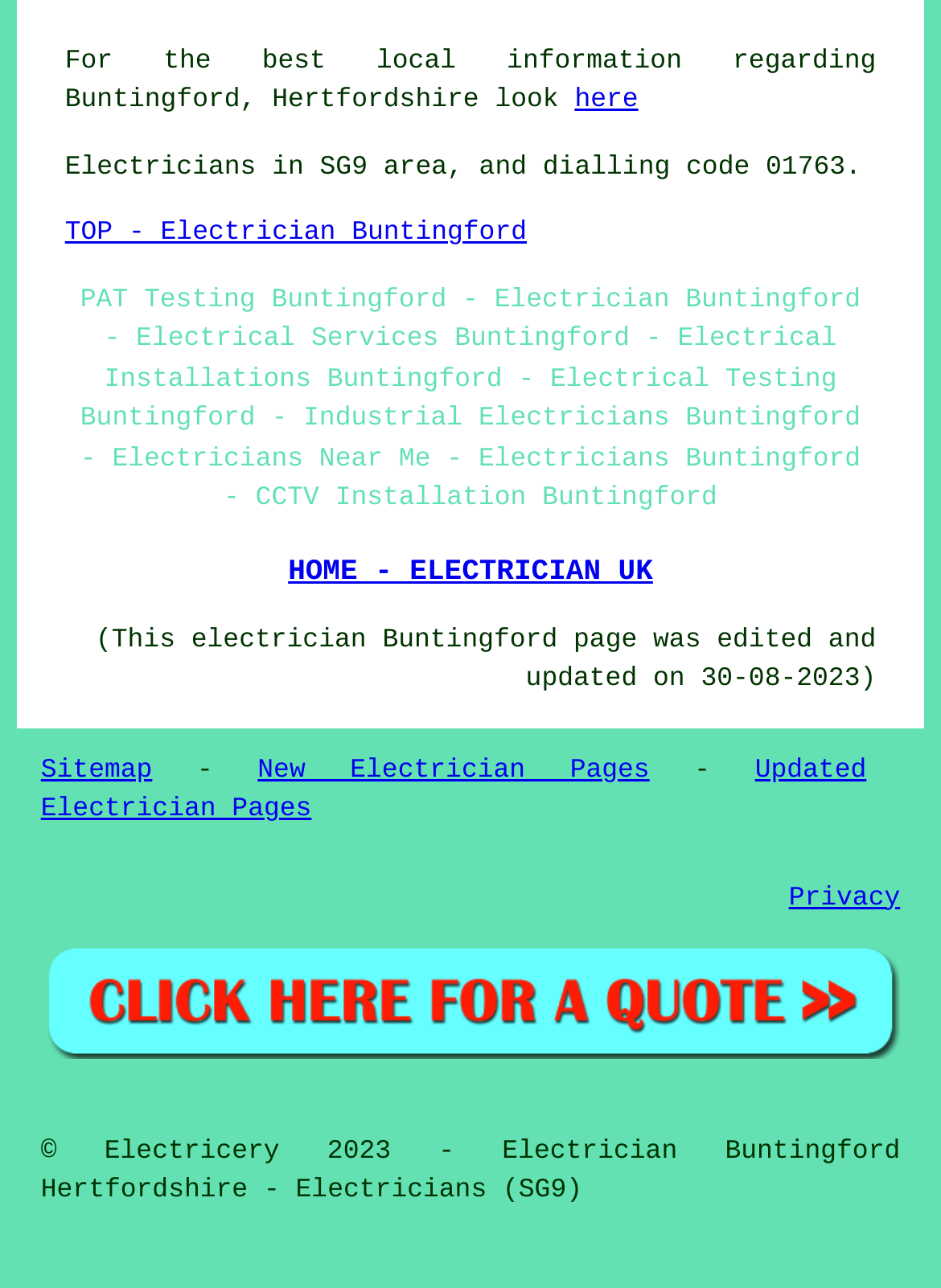Determine the bounding box coordinates of the region that needs to be clicked to achieve the task: "visit HOME - ELECTRICIAN UK".

[0.306, 0.43, 0.694, 0.456]